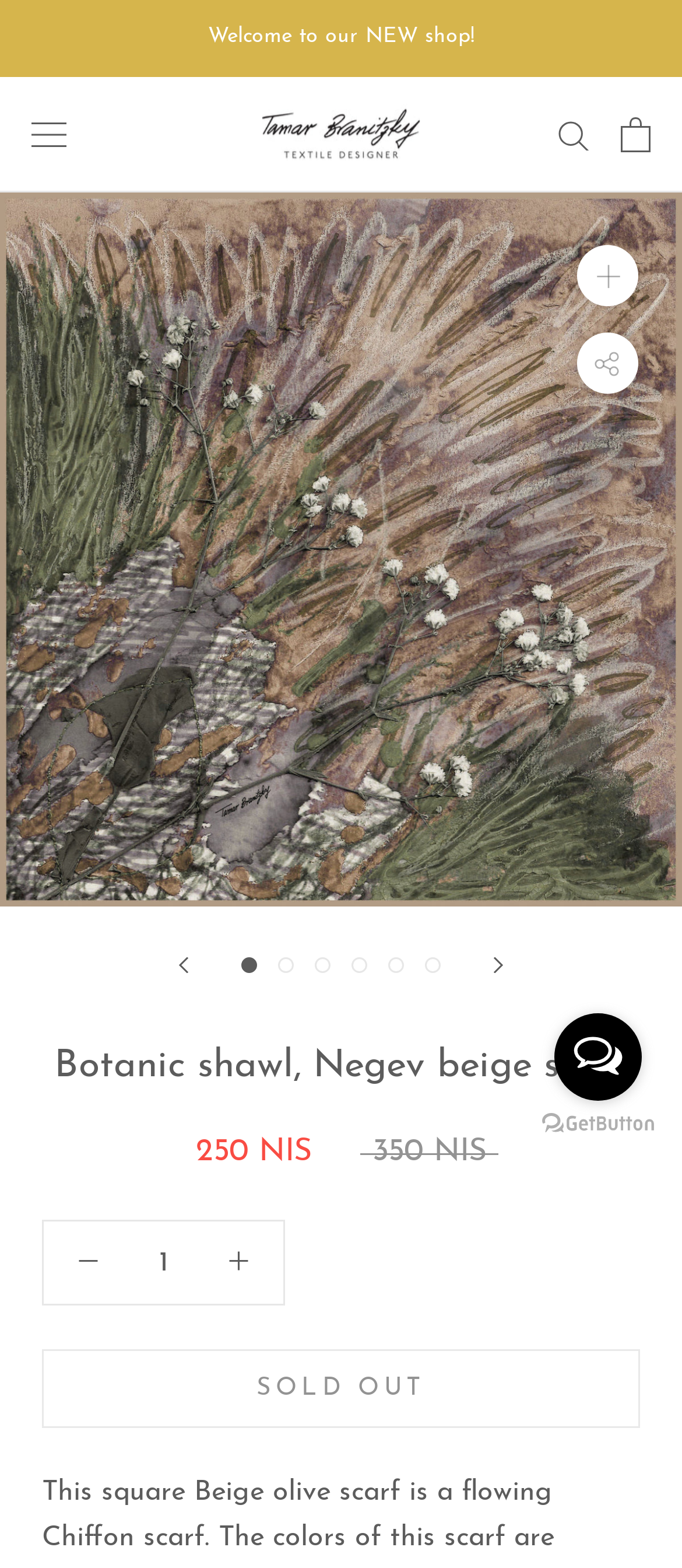Locate and extract the text of the main heading on the webpage.

Botanic shawl, Negev beige scarf